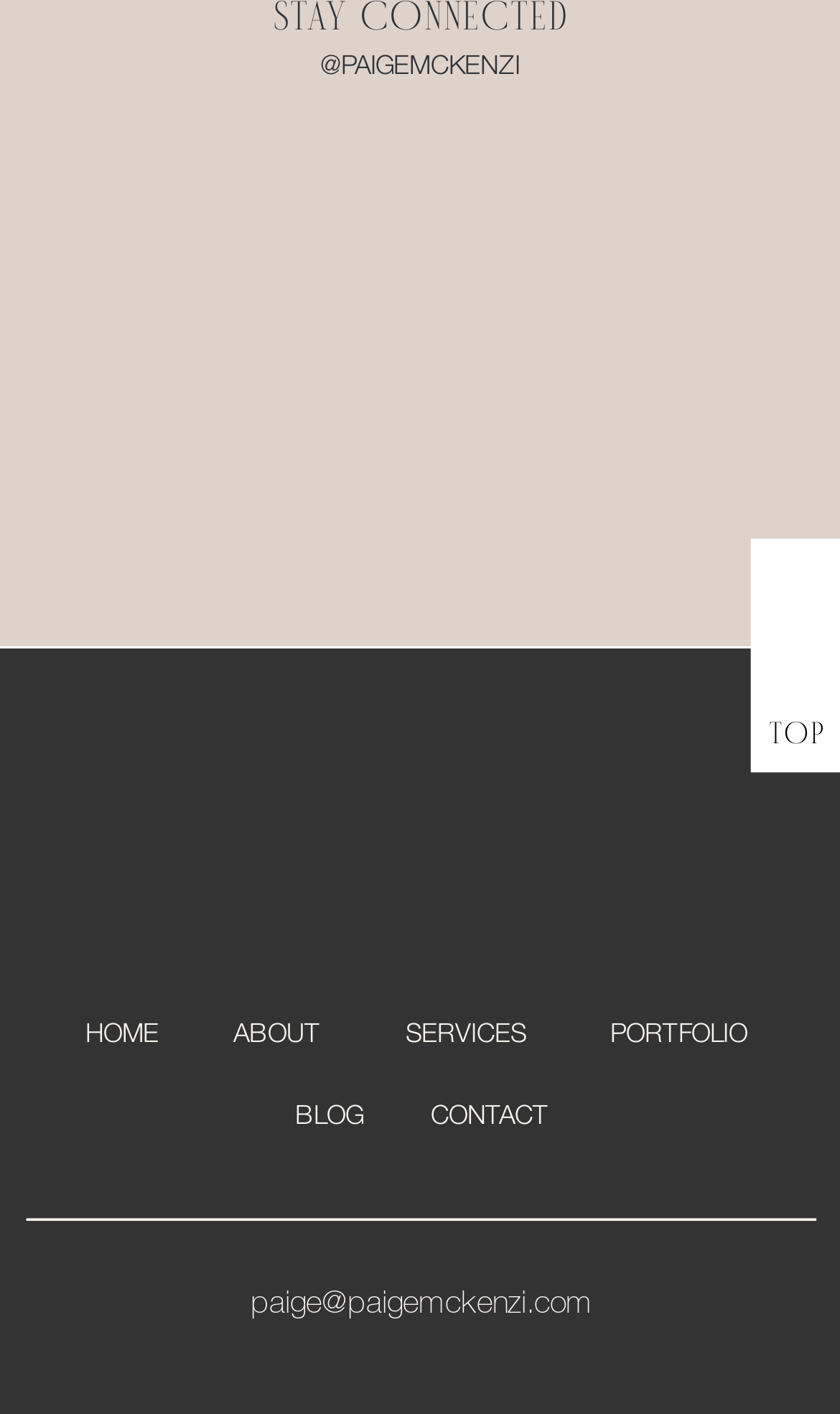Specify the bounding box coordinates of the element's region that should be clicked to achieve the following instruction: "check contact information". The bounding box coordinates consist of four float numbers between 0 and 1, in the format [left, top, right, bottom].

[0.512, 0.771, 0.65, 0.803]